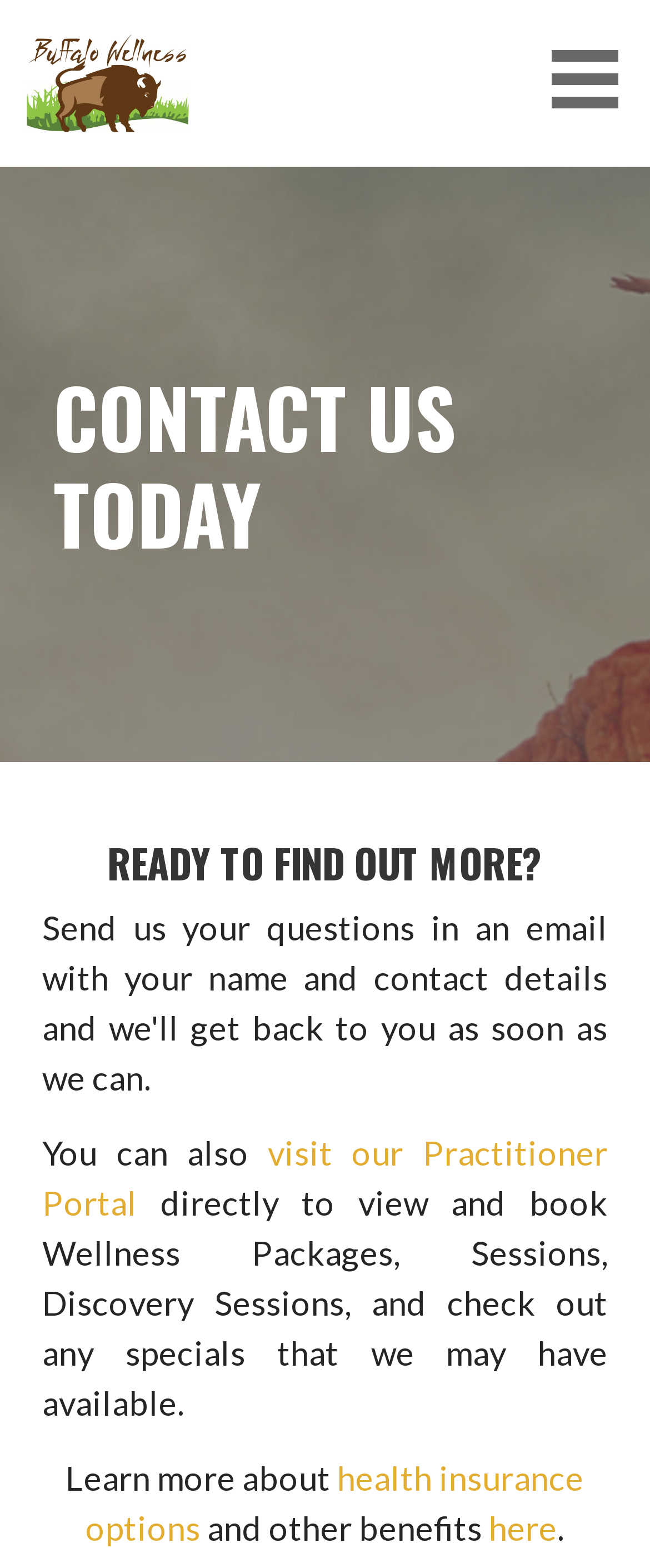Locate the bounding box of the UI element described in the following text: "visit our Practitioner Portal".

[0.065, 0.722, 0.935, 0.78]